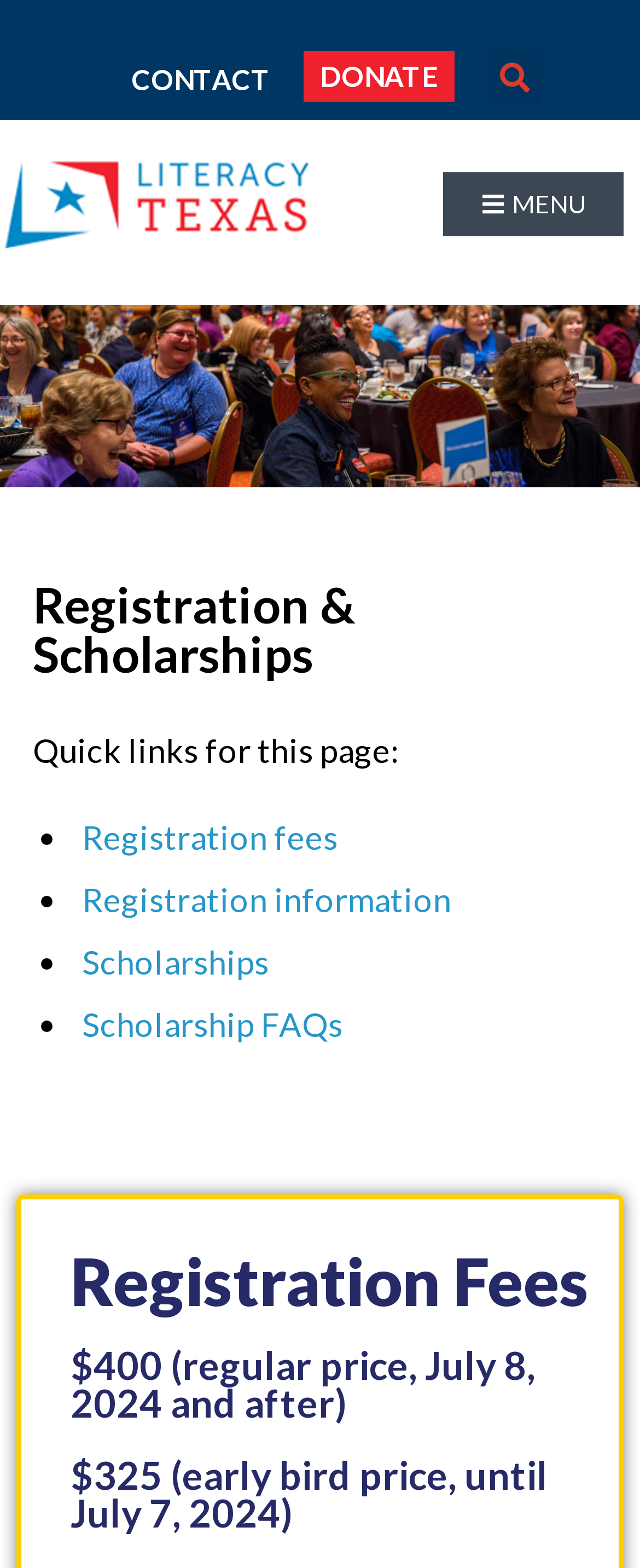Given the element description Search, identify the bounding box coordinates for the UI element on the webpage screenshot. The format should be (top-left x, top-left y, bottom-right x, bottom-right y), with values between 0 and 1.

[0.762, 0.032, 0.846, 0.066]